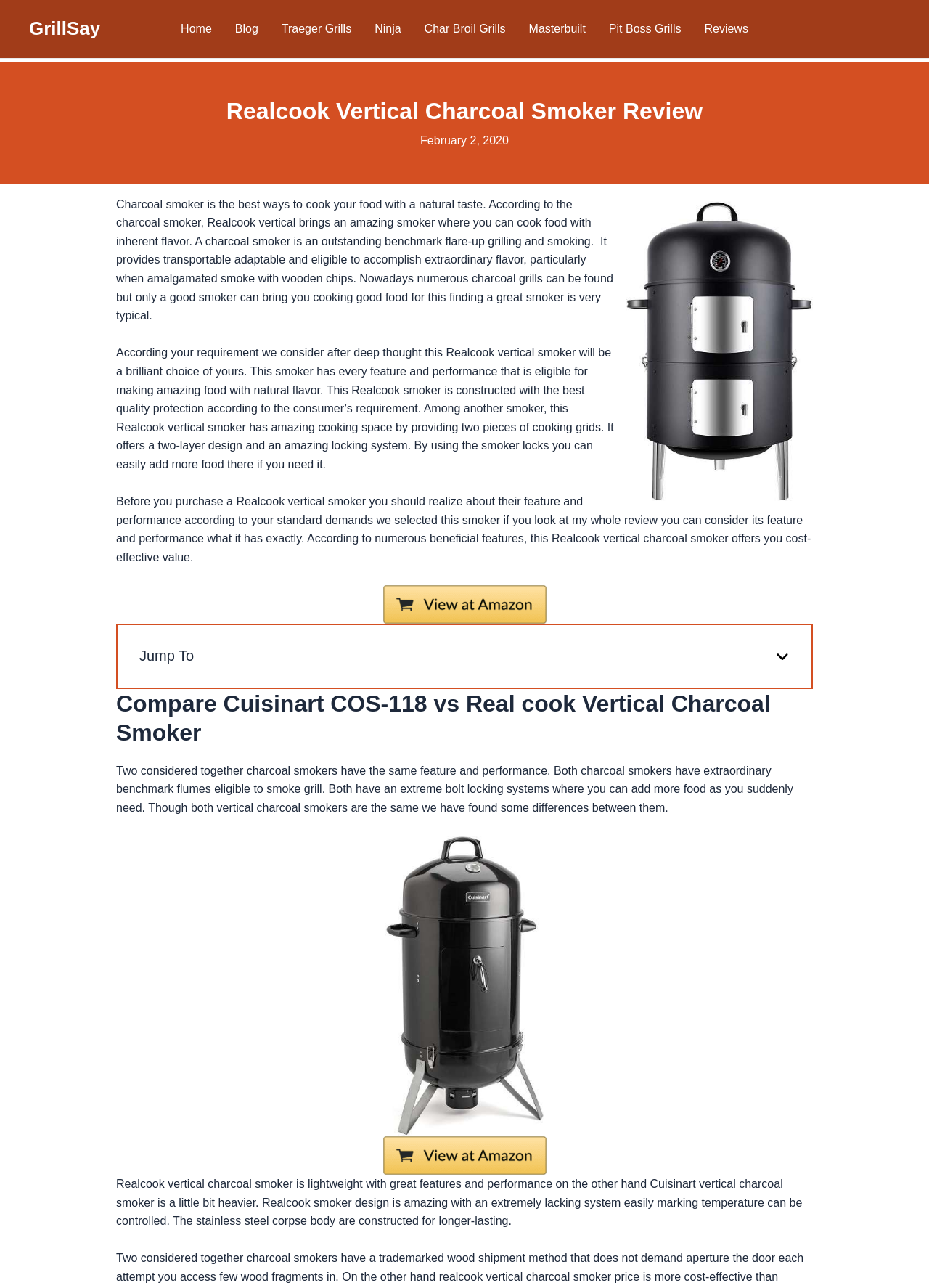Use the information in the screenshot to answer the question comprehensively: What is the difference in weight between the Realcook and Cuisinart vertical charcoal smokers?

The text compares the two smokers and states that 'Realcook vertical charcoal smoker is lightweight' and 'Cuisinart vertical charcoal smoker is a little bit heavier', which implies that the Realcook smoker is lighter in weight.